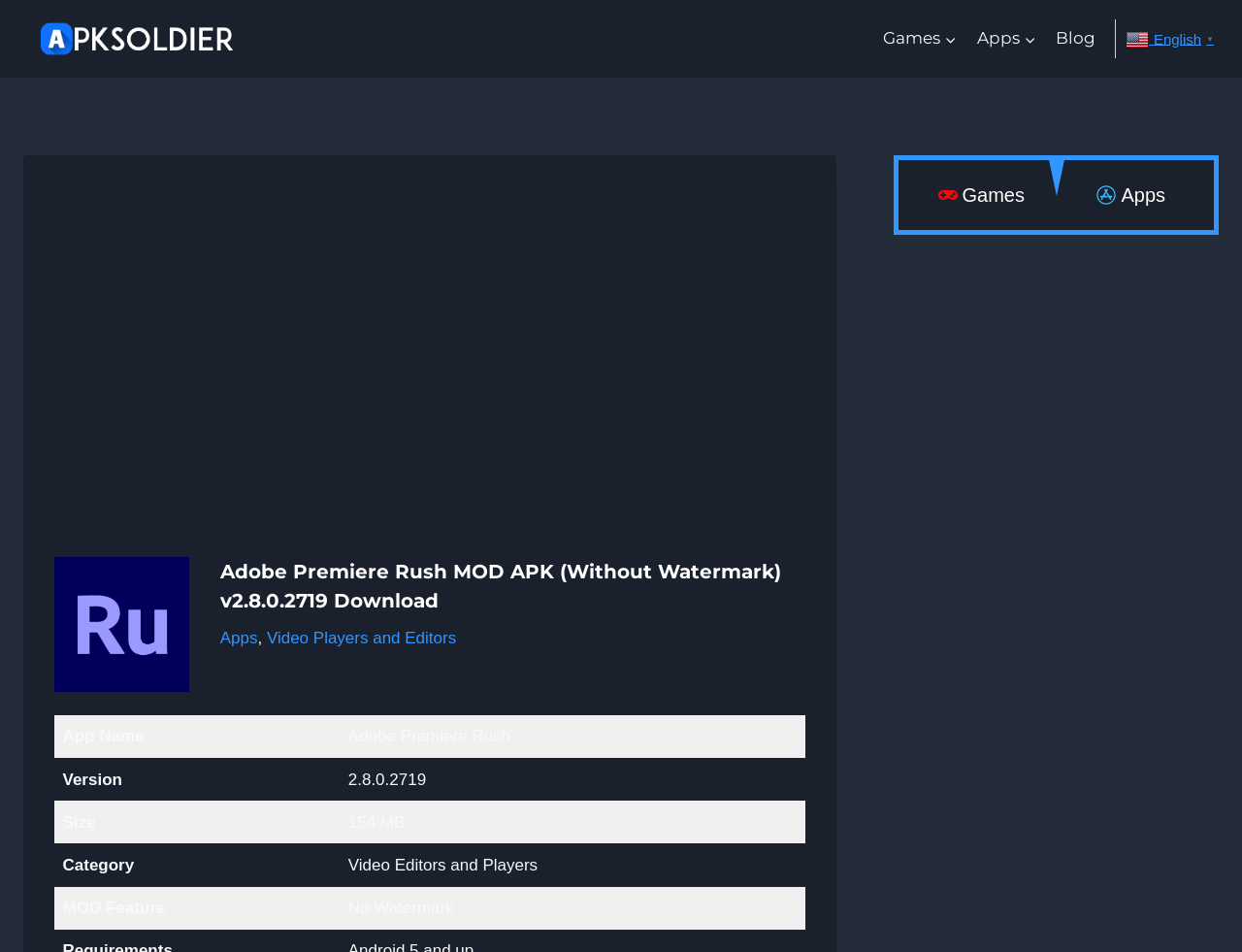What is the MOD feature of the app?
Can you provide an in-depth and detailed response to the question?

I determined the answer by examining the gridcell elements and identifying the MOD feature of the app as 'No Watermark' in the row with the label 'MOD Feature'.